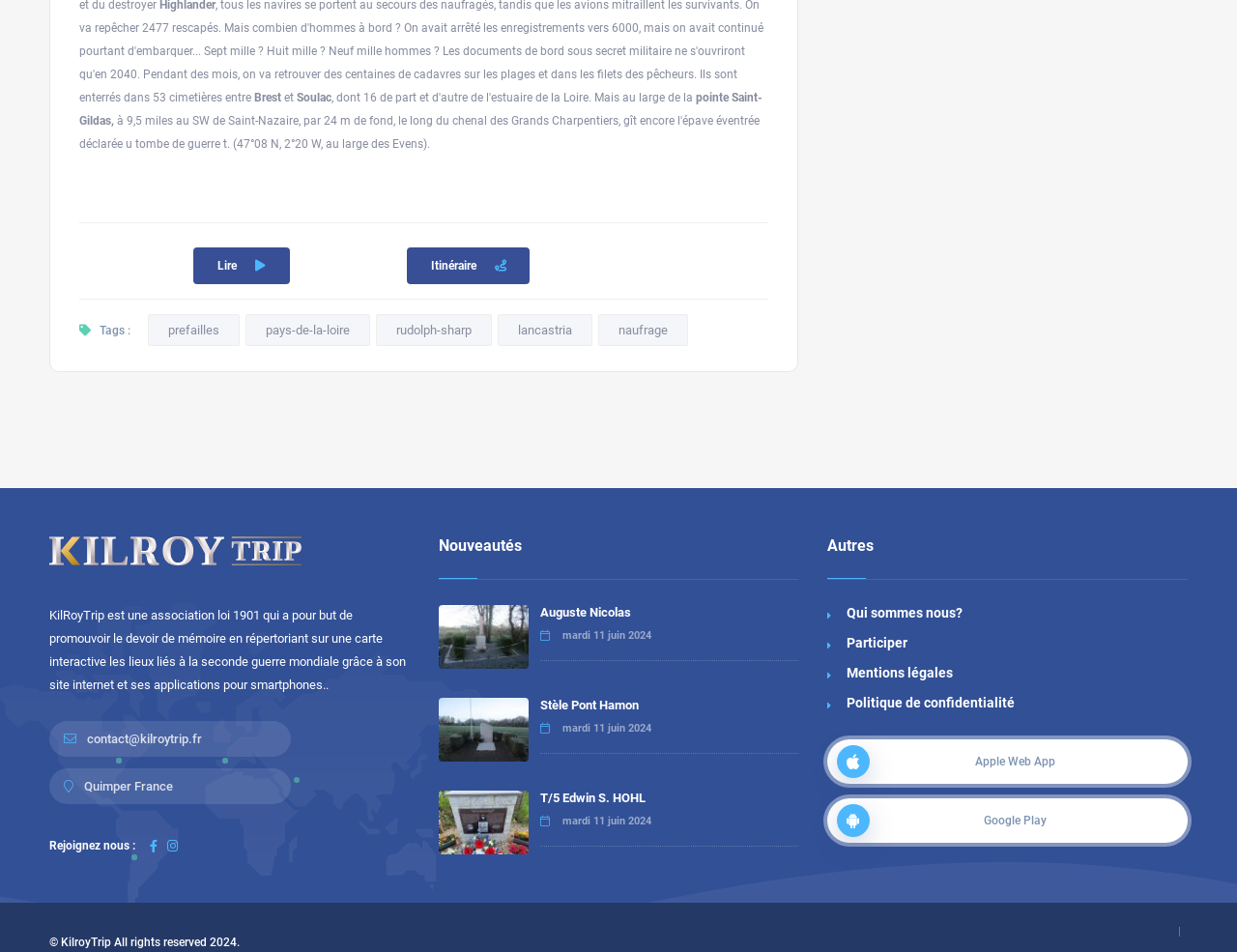Identify the bounding box coordinates necessary to click and complete the given instruction: "Read about KilroyTrip".

[0.04, 0.639, 0.328, 0.727]